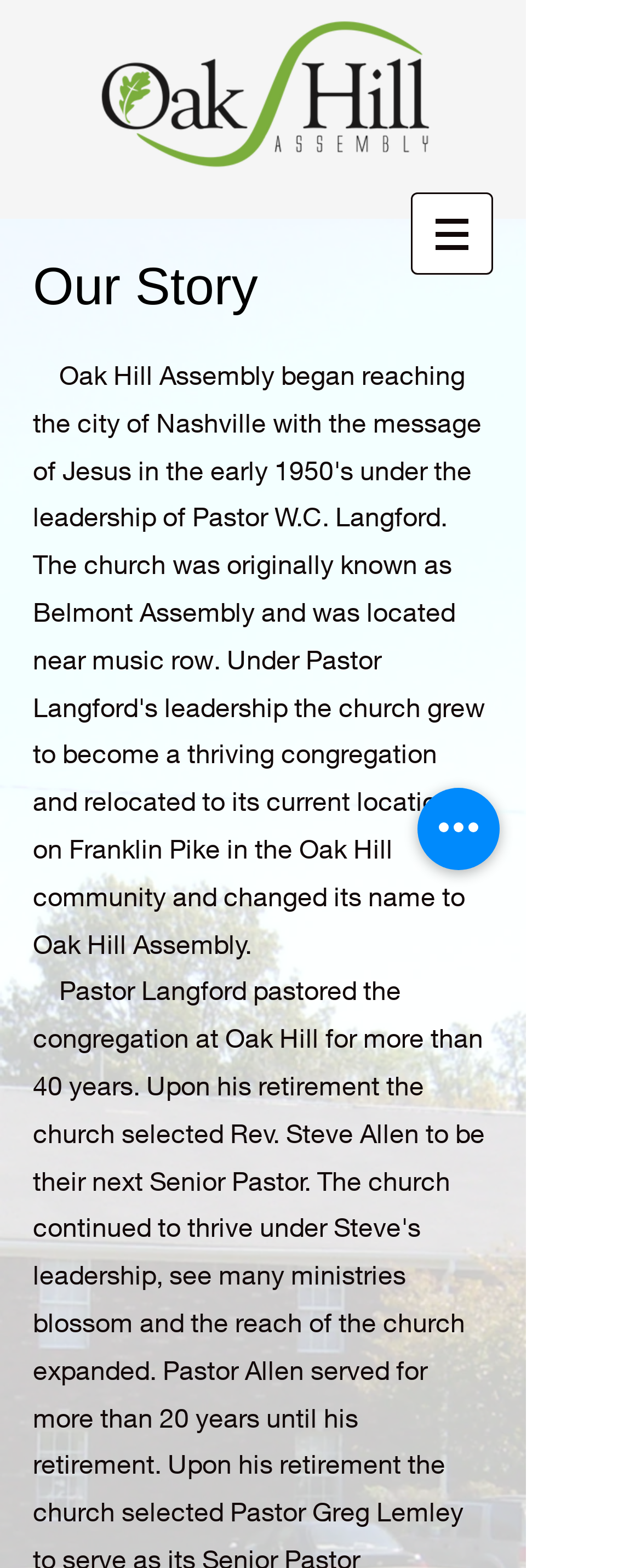Examine the screenshot and answer the question in as much detail as possible: How many navigation menus are there?

There is only one navigation menu on the webpage, which is labeled as 'Site' and has a dropdown menu indicated by the presence of a button with a popup menu.